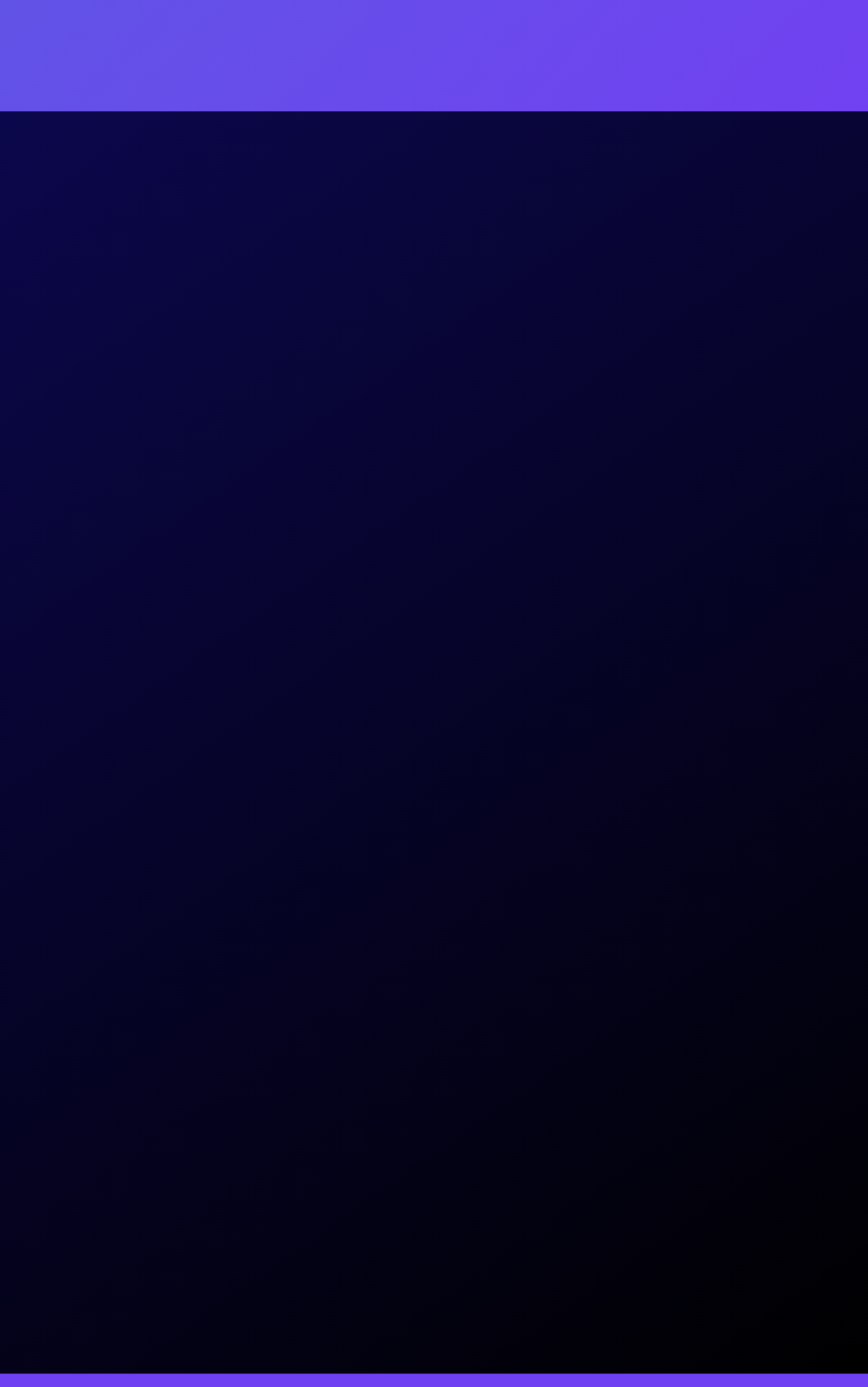How many social media platforms are linked?
Can you offer a detailed and complete answer to this question?

The answer can be found by counting the number of link elements with social media platform names, such as Twitter, Telegram, Facebook, Instagram, LinkedIn, and others. There are 9 such links in total.